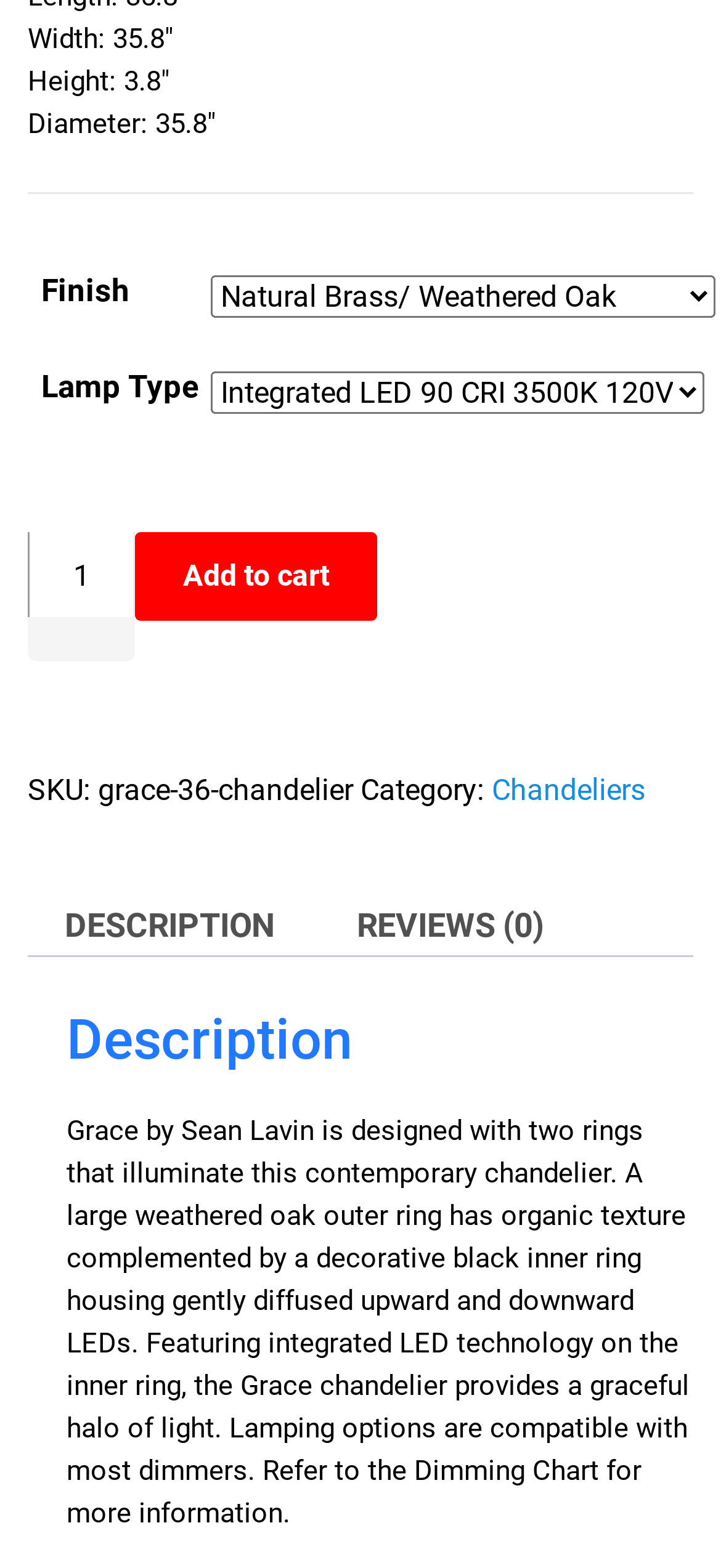Please examine the image and provide a detailed answer to the question: What is the product category?

The product category can be found in the product details section, where it is specified as 'Category: Chandeliers'.